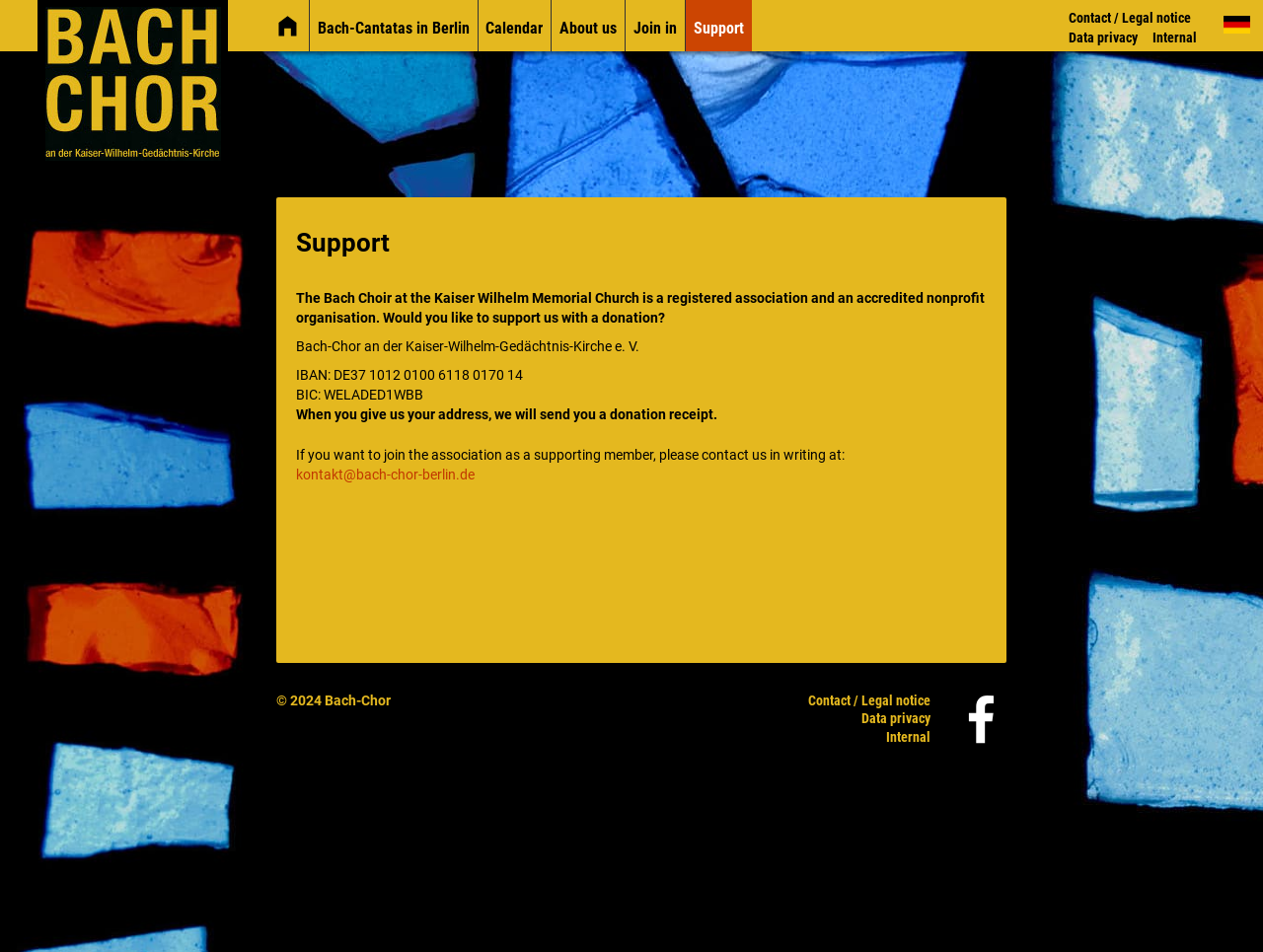Please specify the bounding box coordinates of the clickable section necessary to execute the following command: "Go to the News page".

[0.211, 0.0, 0.244, 0.054]